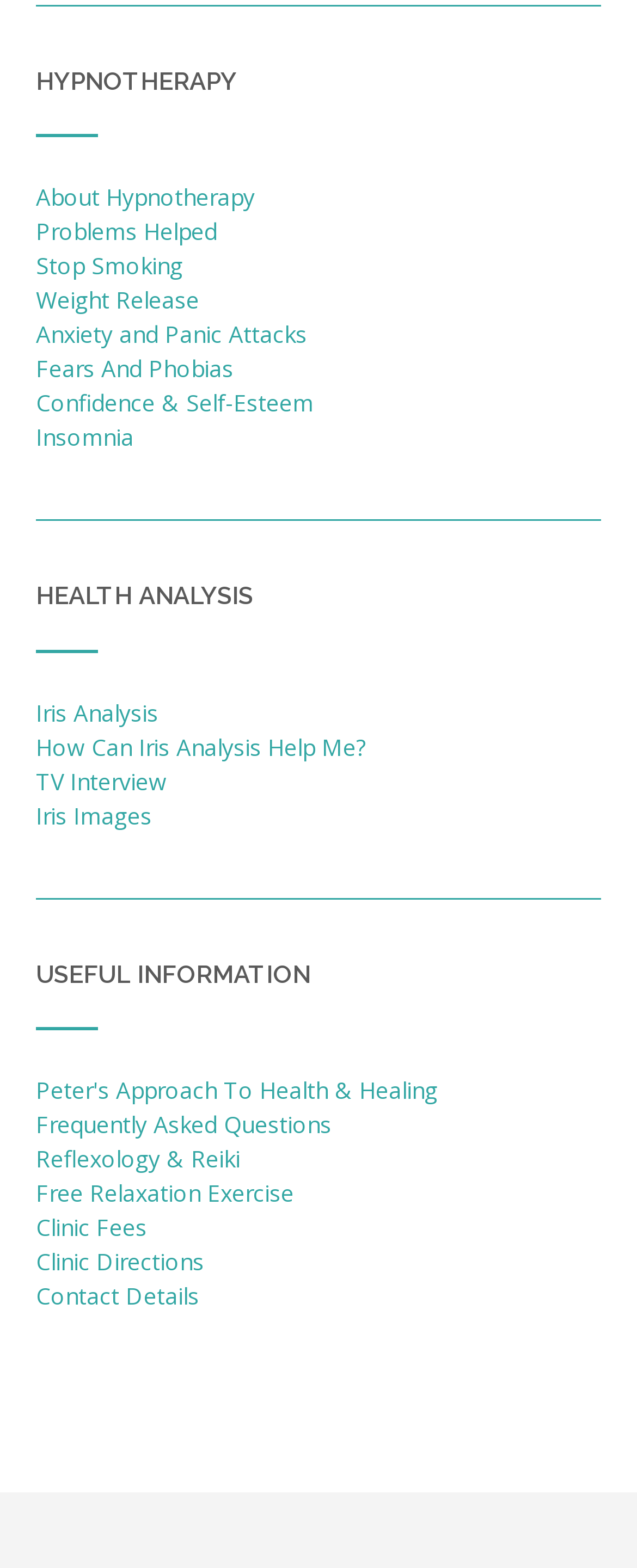Determine the bounding box coordinates of the element's region needed to click to follow the instruction: "Get information about anxiety and panic attacks". Provide these coordinates as four float numbers between 0 and 1, formatted as [left, top, right, bottom].

[0.056, 0.204, 0.482, 0.223]